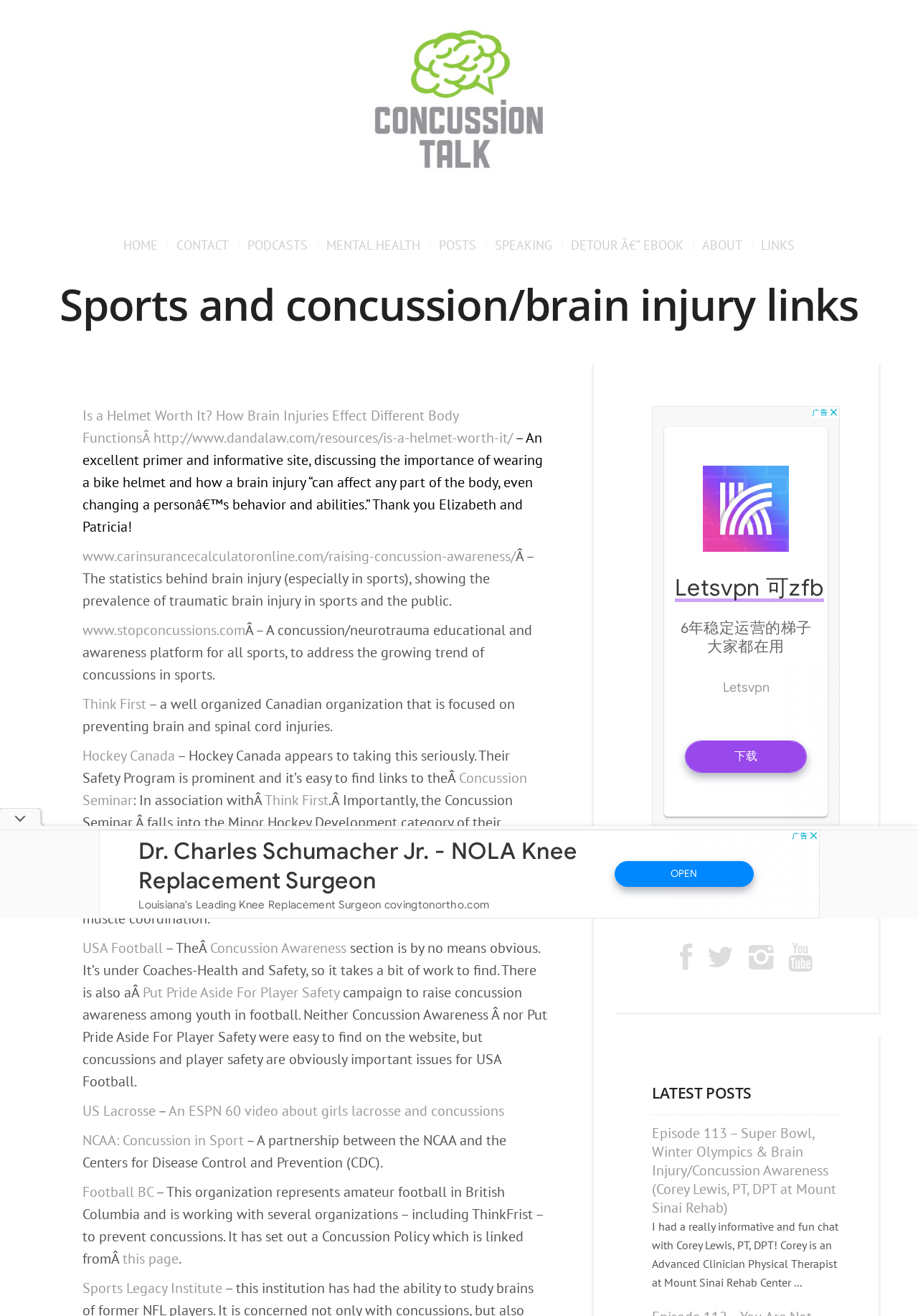How many links are there under the 'Sports and concussion/brain injury links' heading?
Based on the screenshot, respond with a single word or phrase.

17